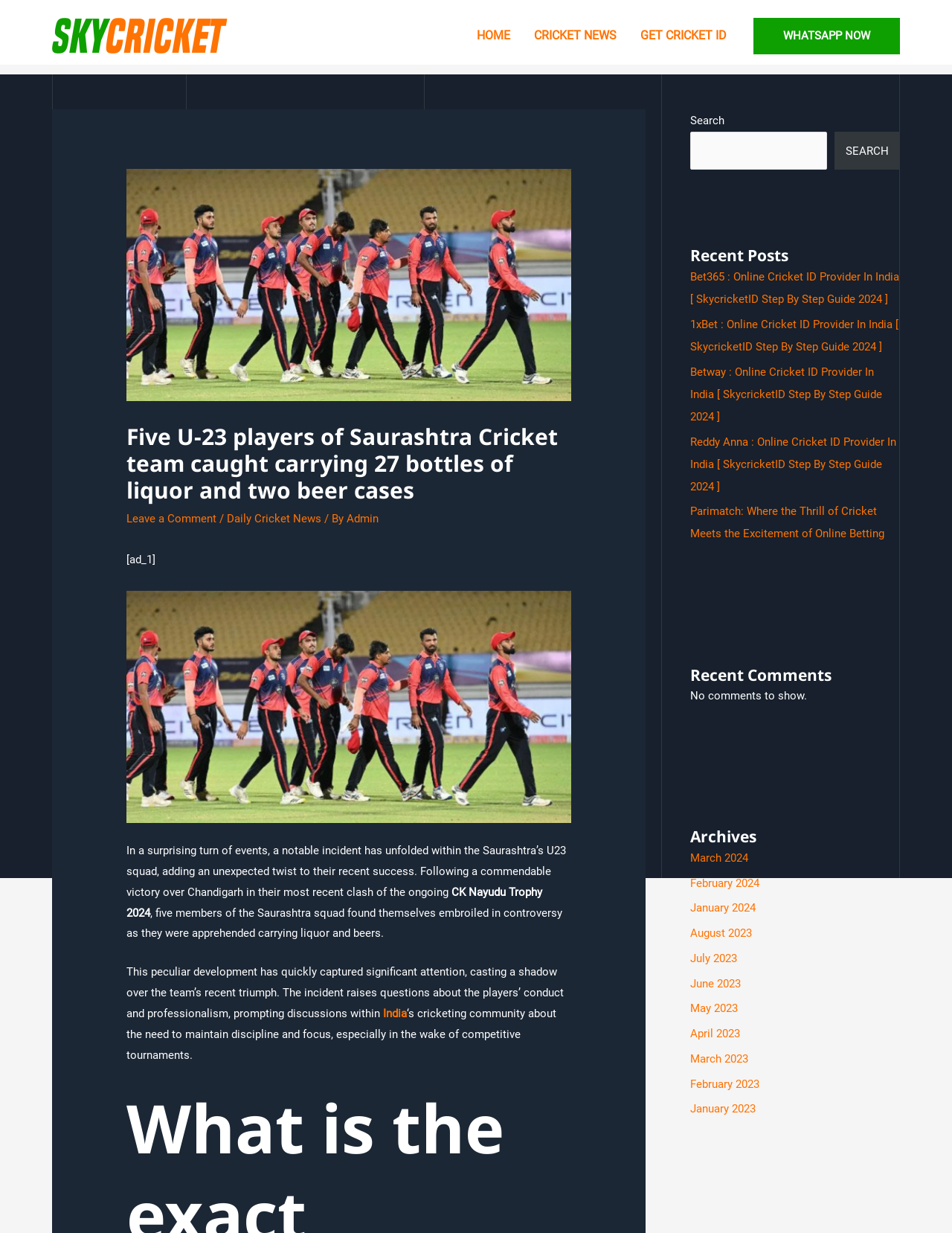Pinpoint the bounding box coordinates of the area that must be clicked to complete this instruction: "Get cricket ID now".

[0.66, 0.008, 0.776, 0.05]